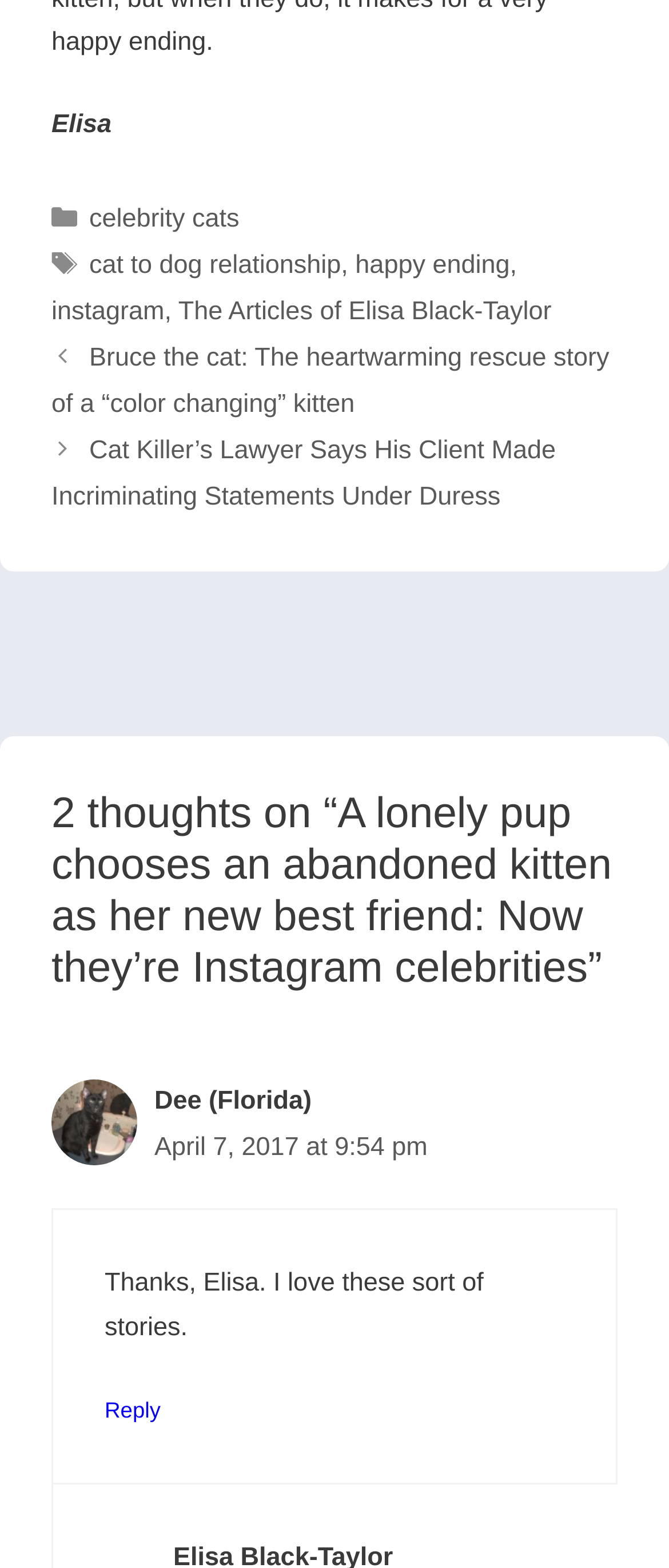What is the name of the author?
Give a single word or phrase answer based on the content of the image.

Elisa